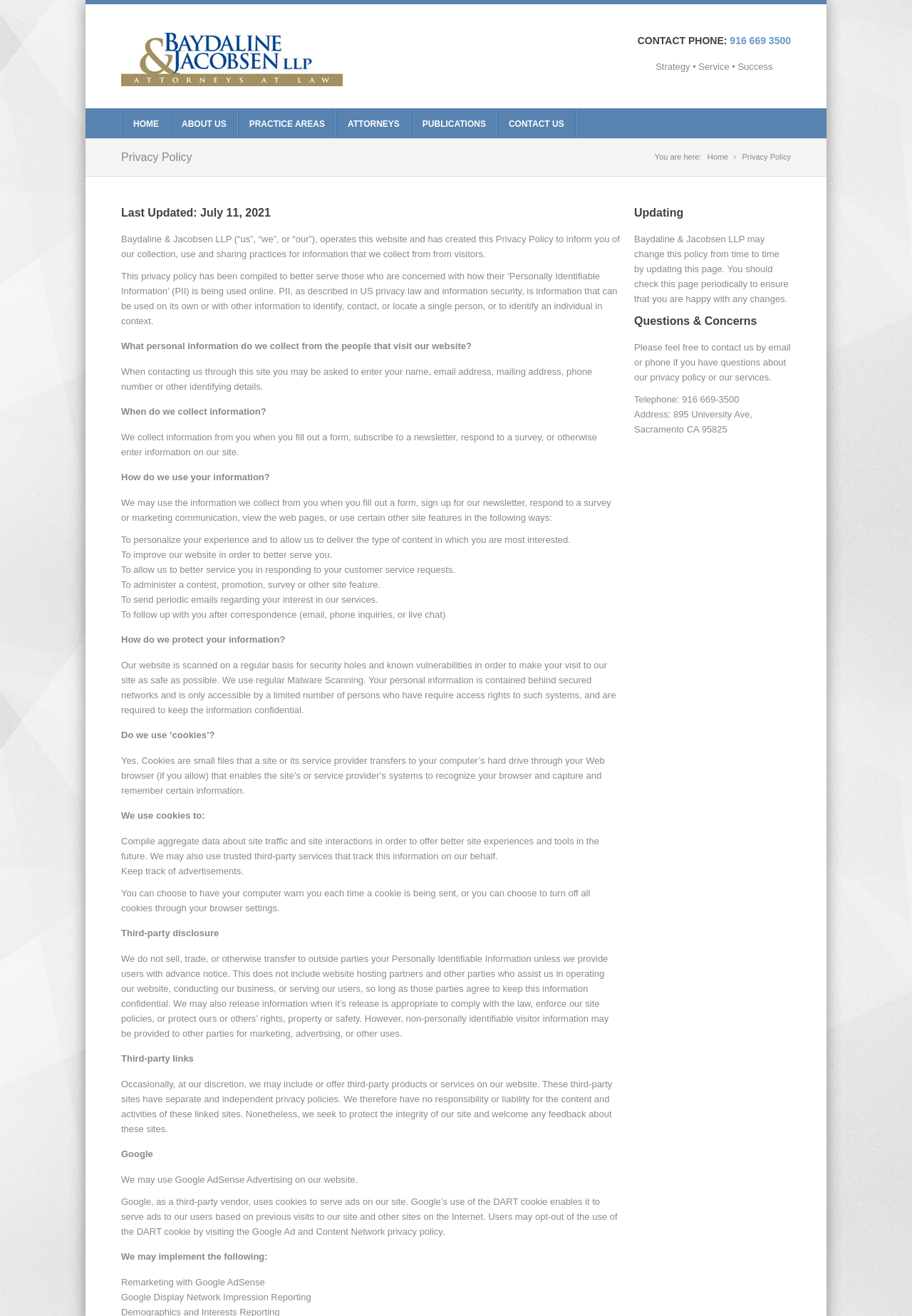Locate the bounding box coordinates of the segment that needs to be clicked to meet this instruction: "Click the 'CONTACT US' link".

[0.545, 0.082, 0.631, 0.105]